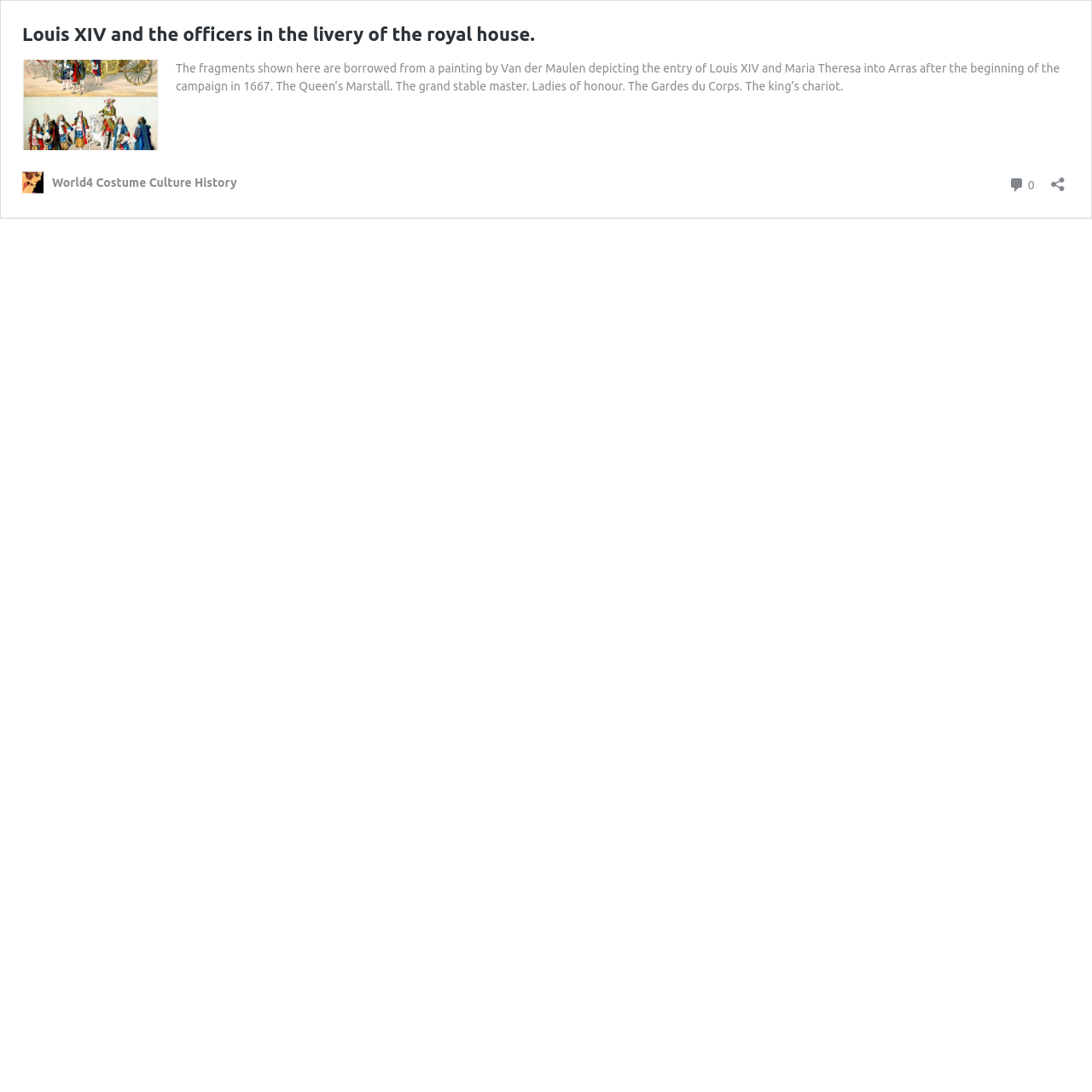What is the queen's role?
Respond to the question with a single word or phrase according to the image.

Marshtall